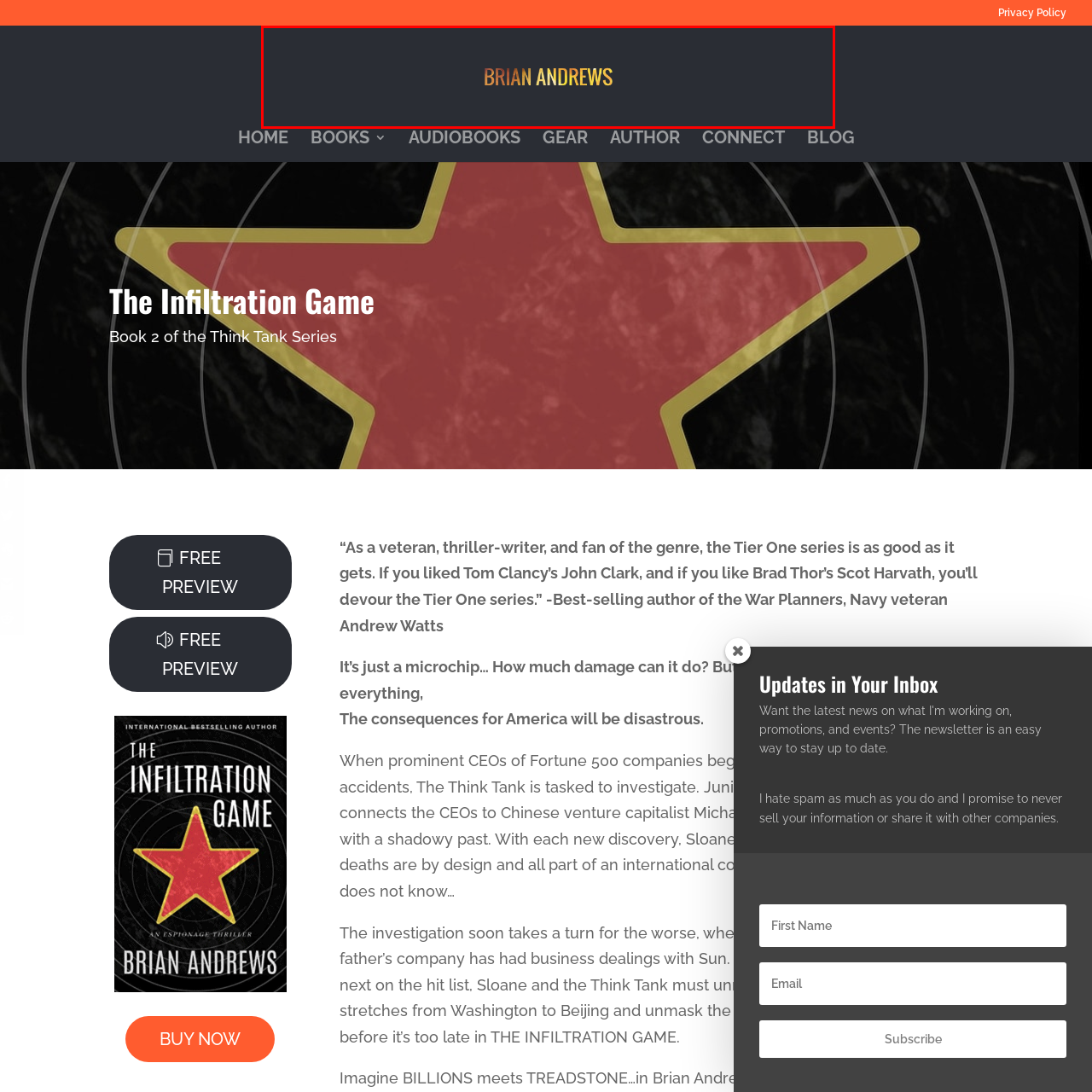Study the image inside the red outline, What is the purpose of the name placement on the webpage? 
Respond with a brief word or phrase.

introduction